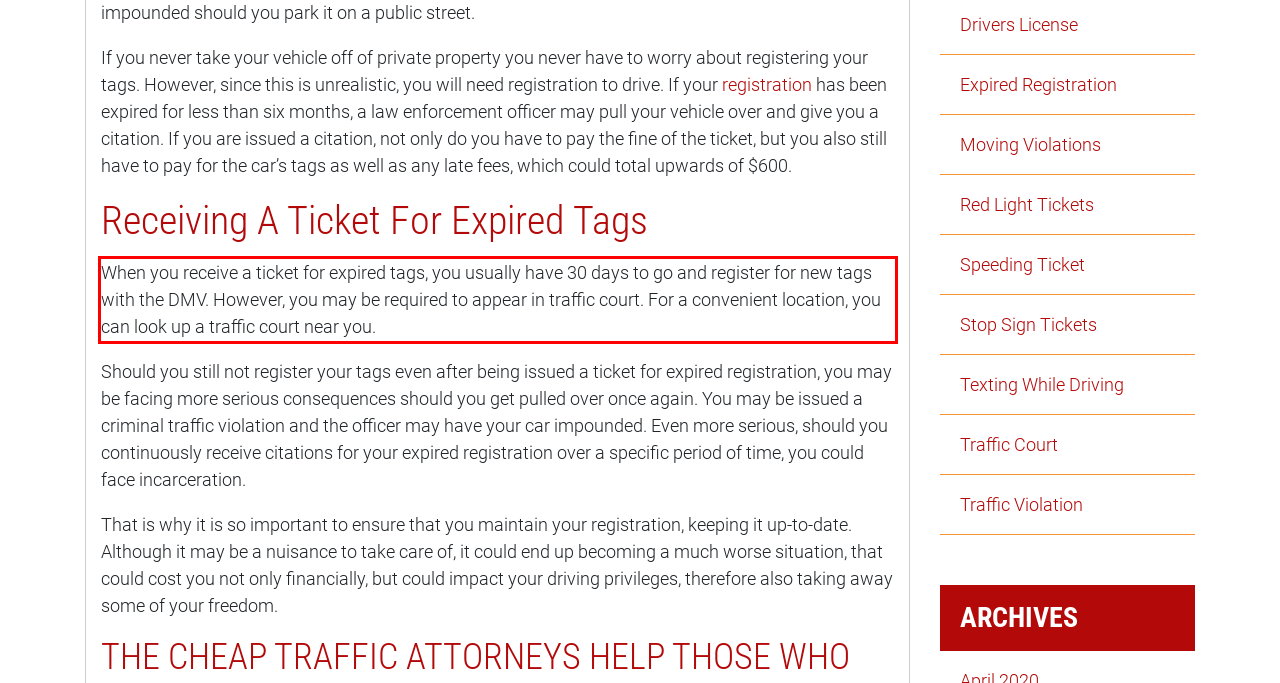Please analyze the provided webpage screenshot and perform OCR to extract the text content from the red rectangle bounding box.

When you receive a ticket for expired tags, you usually have 30 days to go and register for new tags with the DMV. However, you may be required to appear in traffic court. For a convenient location, you can look up a traffic court near you.